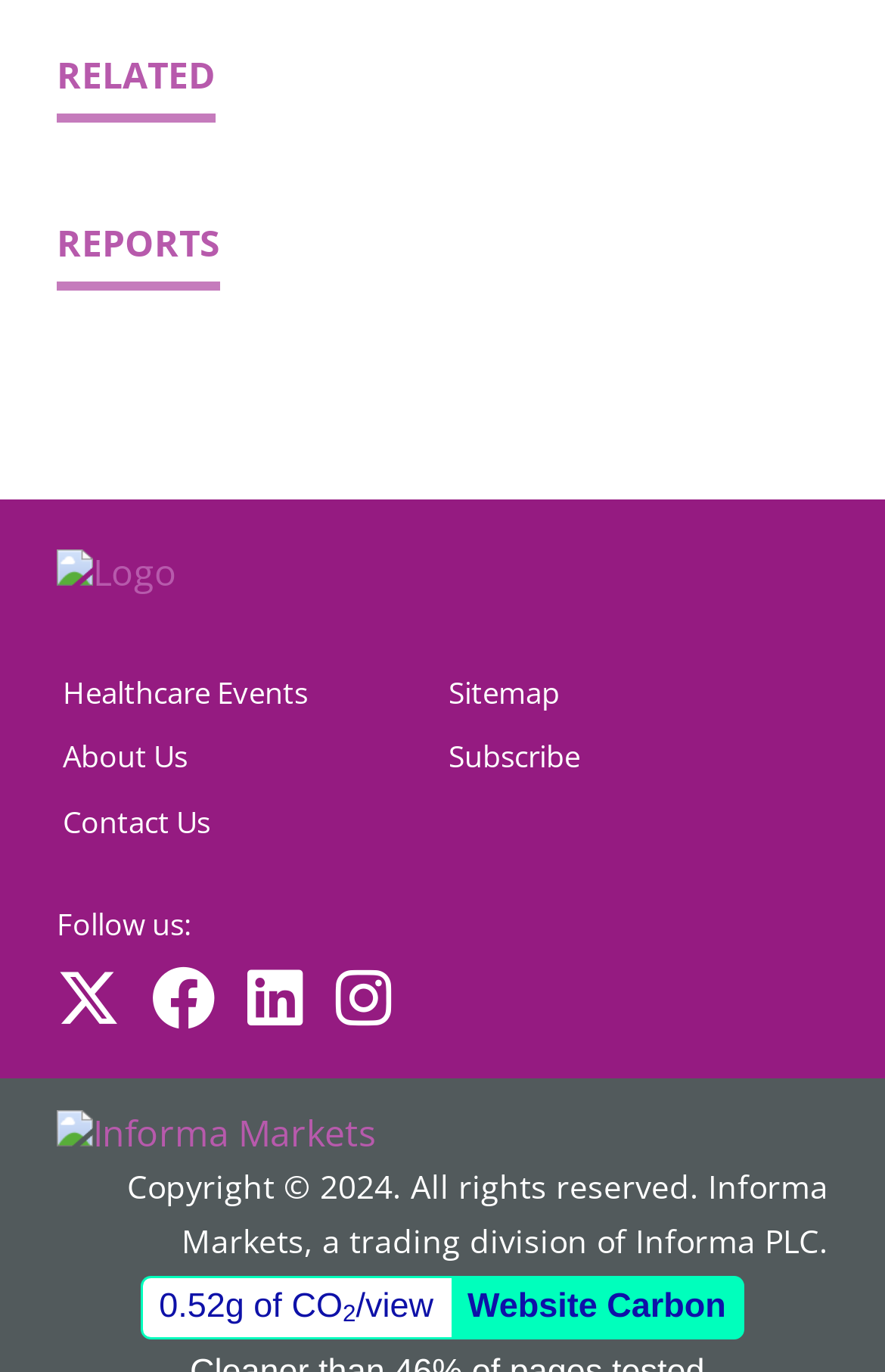Please provide the bounding box coordinates for the element that needs to be clicked to perform the instruction: "Follow us on Twitter". The coordinates must consist of four float numbers between 0 and 1, formatted as [left, top, right, bottom].

[0.064, 0.716, 0.154, 0.753]